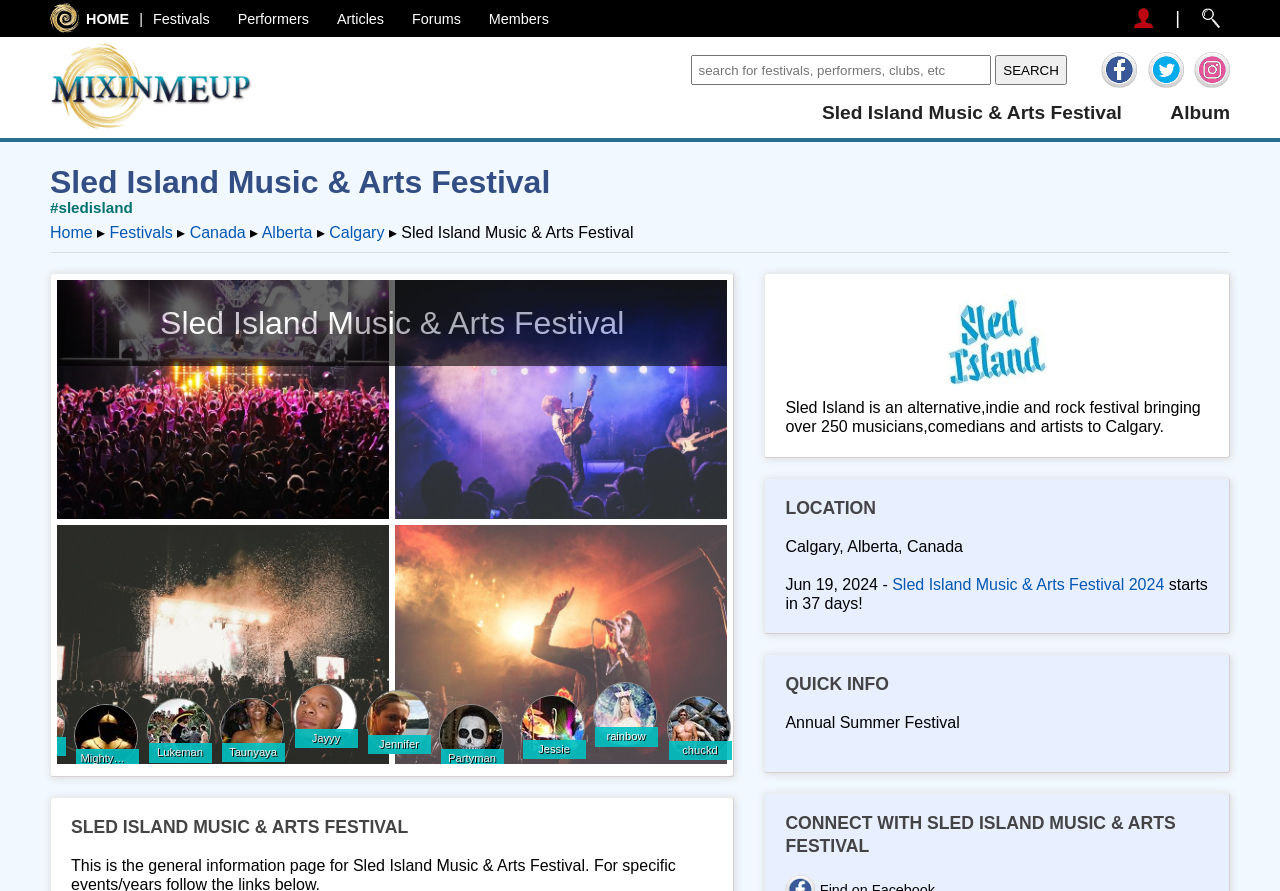How many days until the festival starts?
Look at the screenshot and respond with one word or a short phrase.

37 days